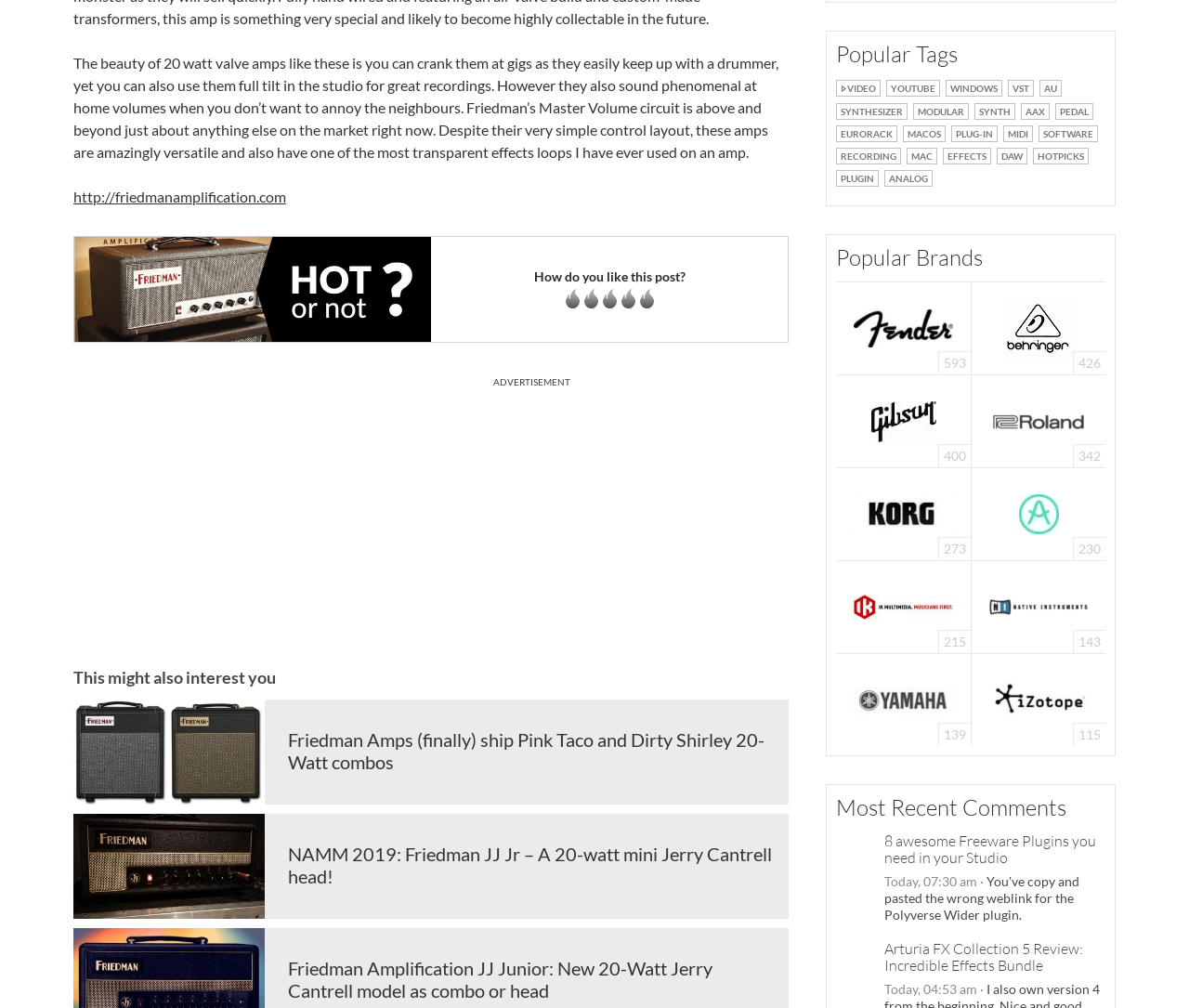Give a one-word or one-phrase response to the question: 
What is the topic of the article with 8 awesome freeware plugins?

Freeware plugins